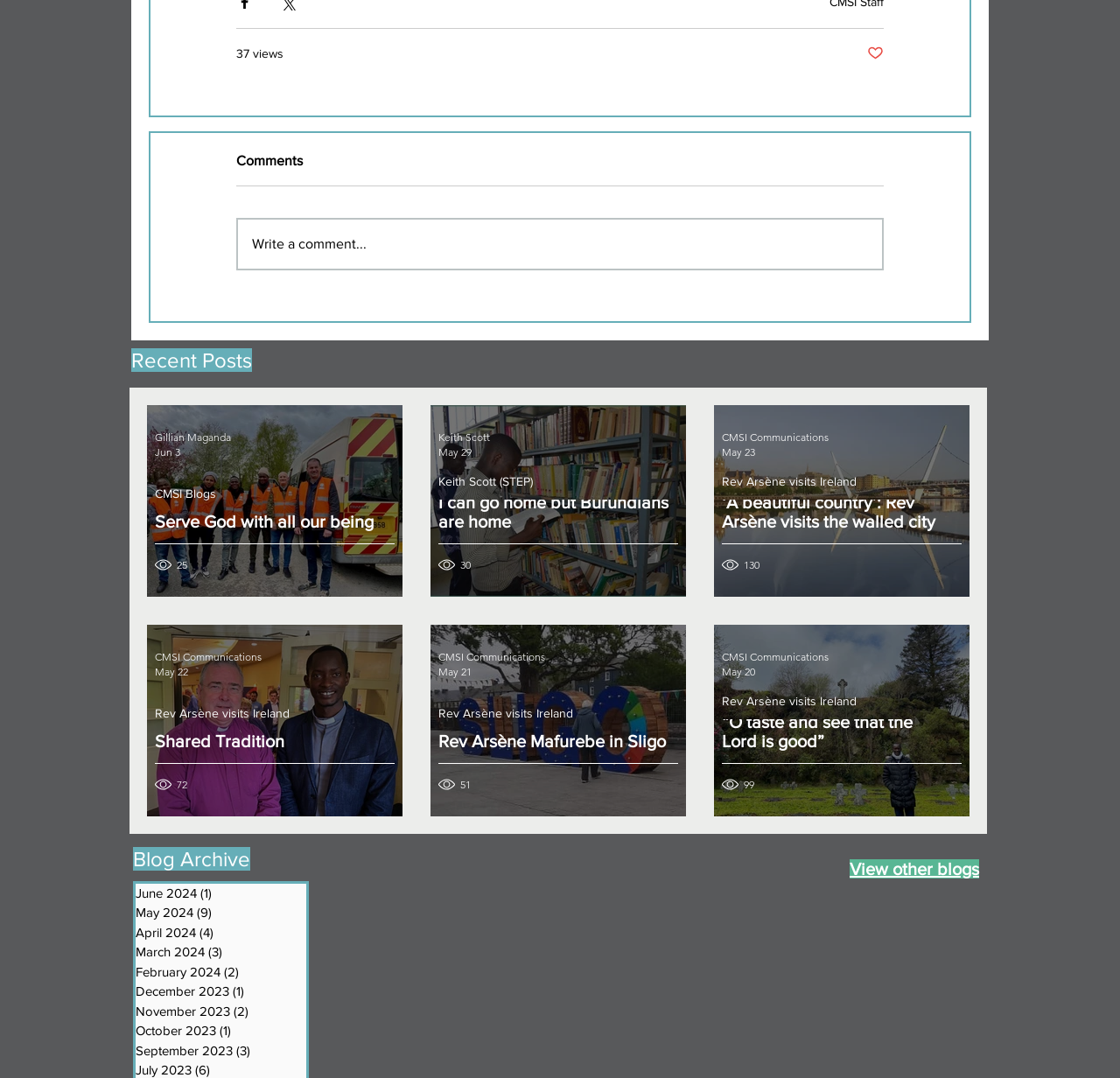Identify the bounding box coordinates of the area that should be clicked in order to complete the given instruction: "Post not marked as liked". The bounding box coordinates should be four float numbers between 0 and 1, i.e., [left, top, right, bottom].

[0.774, 0.041, 0.789, 0.058]